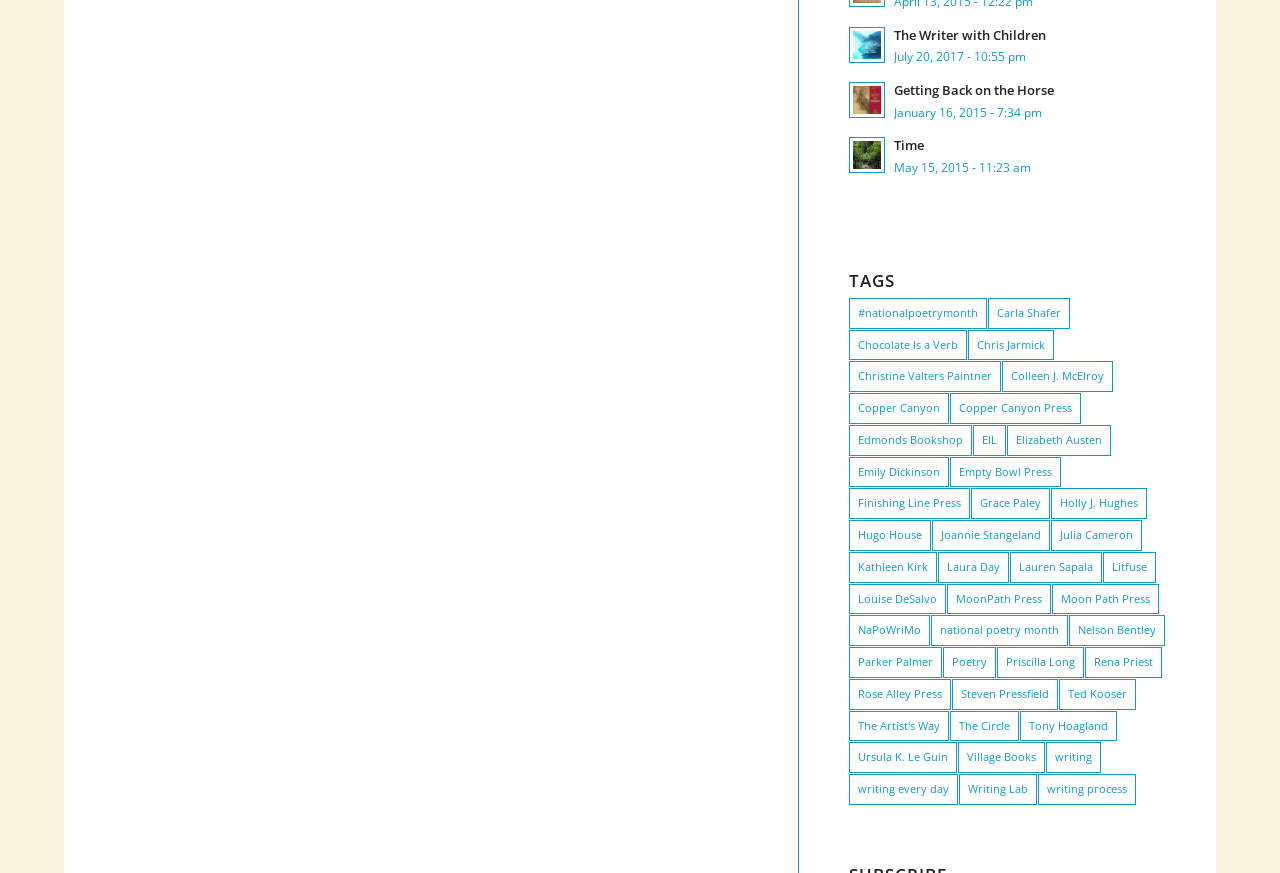Please identify the bounding box coordinates of the area that needs to be clicked to fulfill the following instruction: "Read the article The Writer with Children."

[0.663, 0.026, 0.911, 0.078]